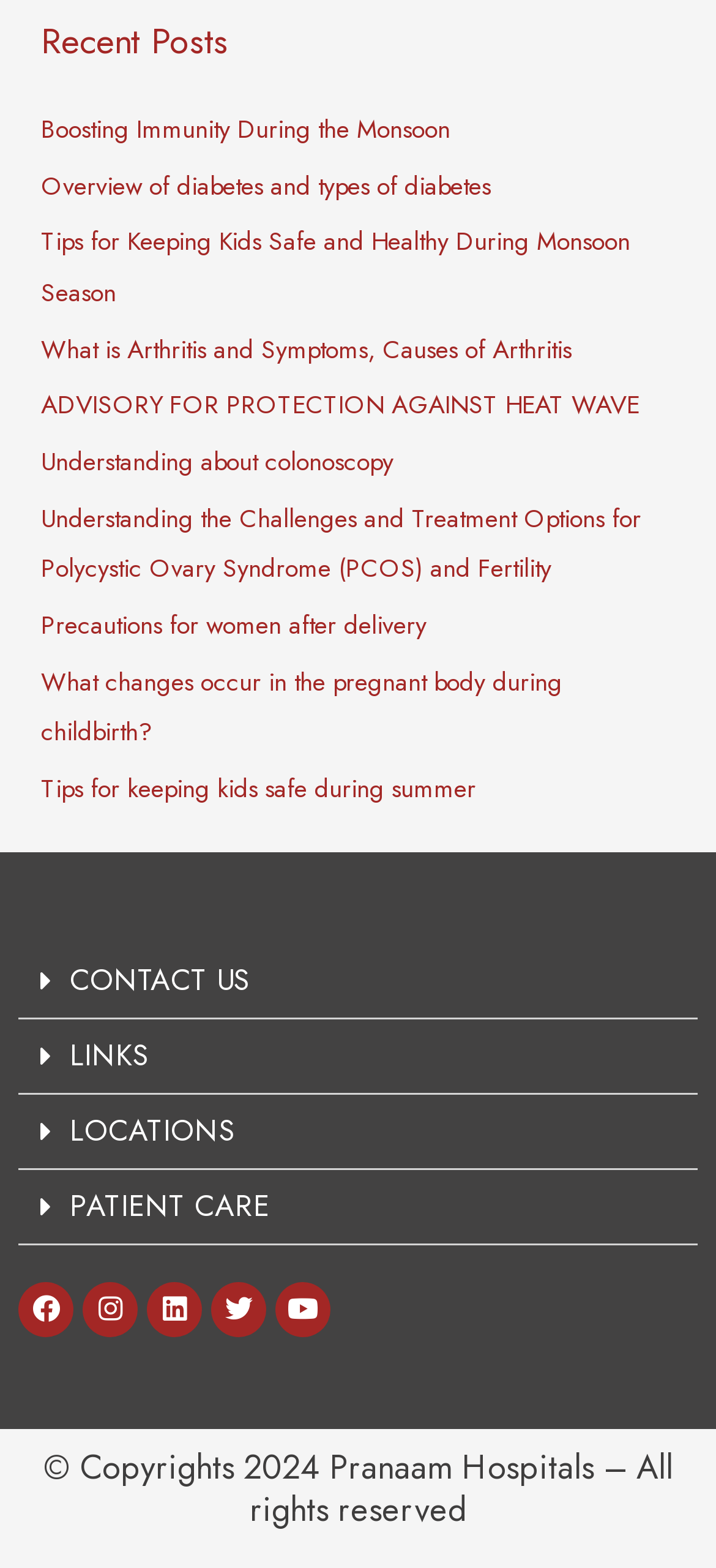Determine the bounding box coordinates of the section I need to click to execute the following instruction: "Click on the 'Recent Posts' navigation". Provide the coordinates as four float numbers between 0 and 1, i.e., [left, top, right, bottom].

[0.057, 0.067, 0.943, 0.519]